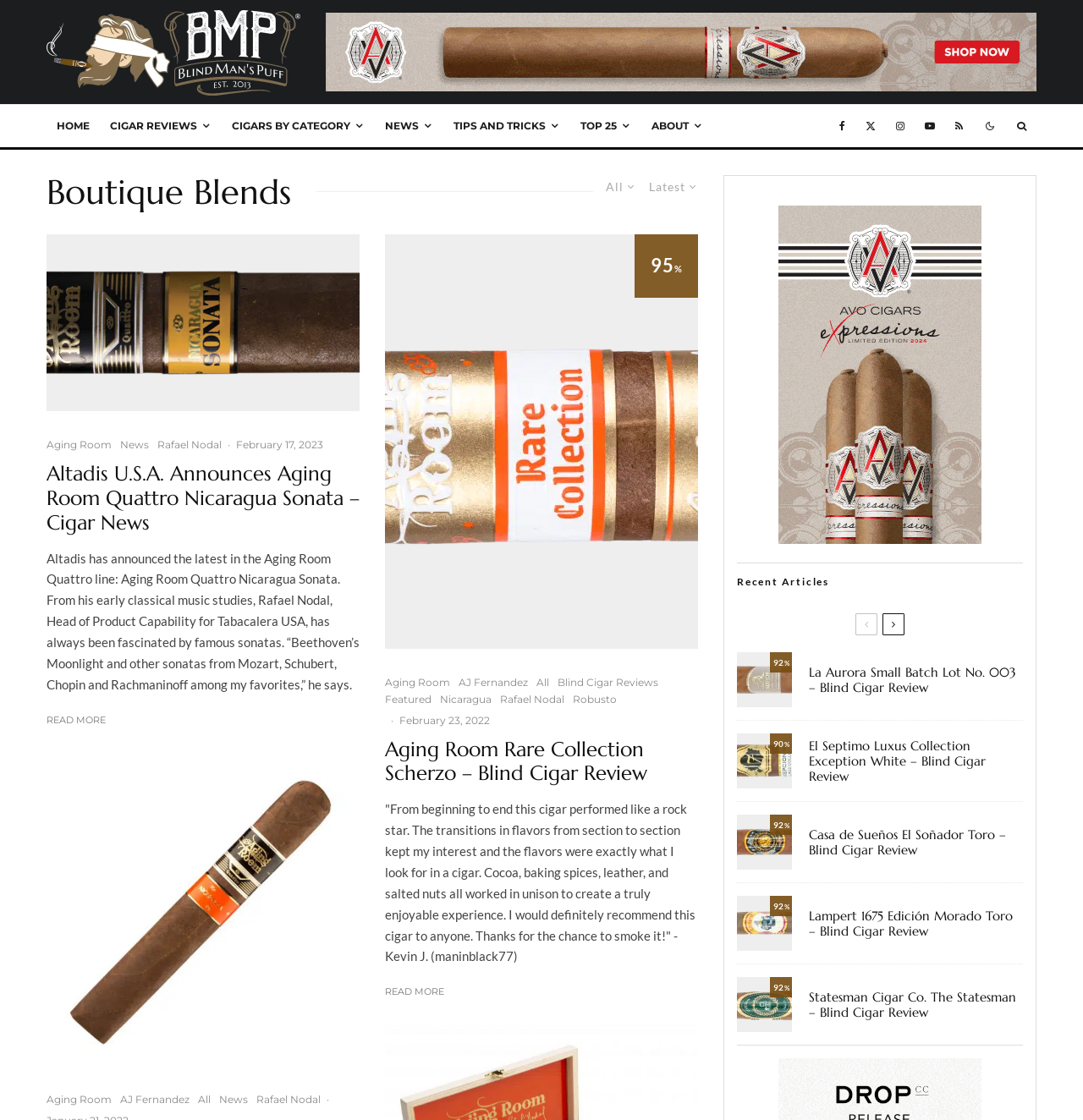What is the category of cigars in the first article?
Answer the question in as much detail as possible.

The first article has a link with the text 'Aging Room Quattro Nicaragua Sonata - Cigar News'. This suggests that the category of cigars in the first article is Aging Room.